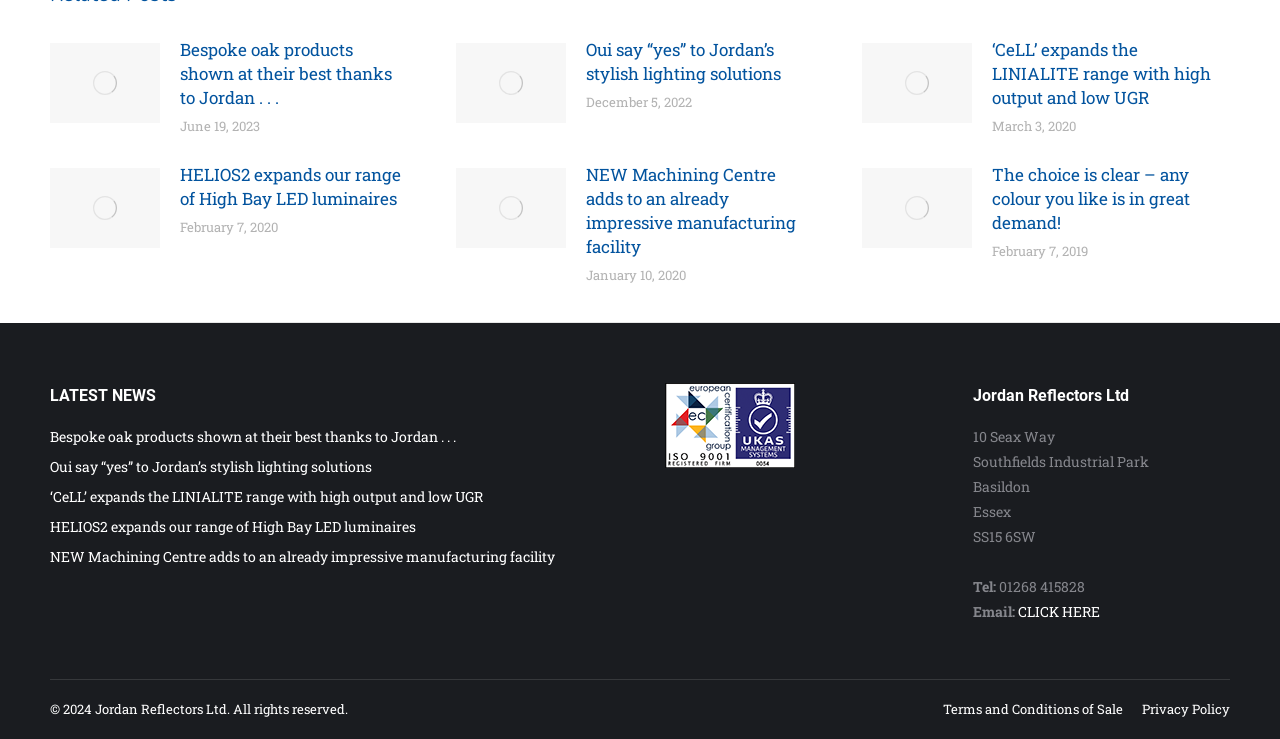Please specify the bounding box coordinates of the clickable region to carry out the following instruction: "Contact Jordan Reflectors Ltd". The coordinates should be four float numbers between 0 and 1, in the format [left, top, right, bottom].

[0.795, 0.814, 0.859, 0.84]